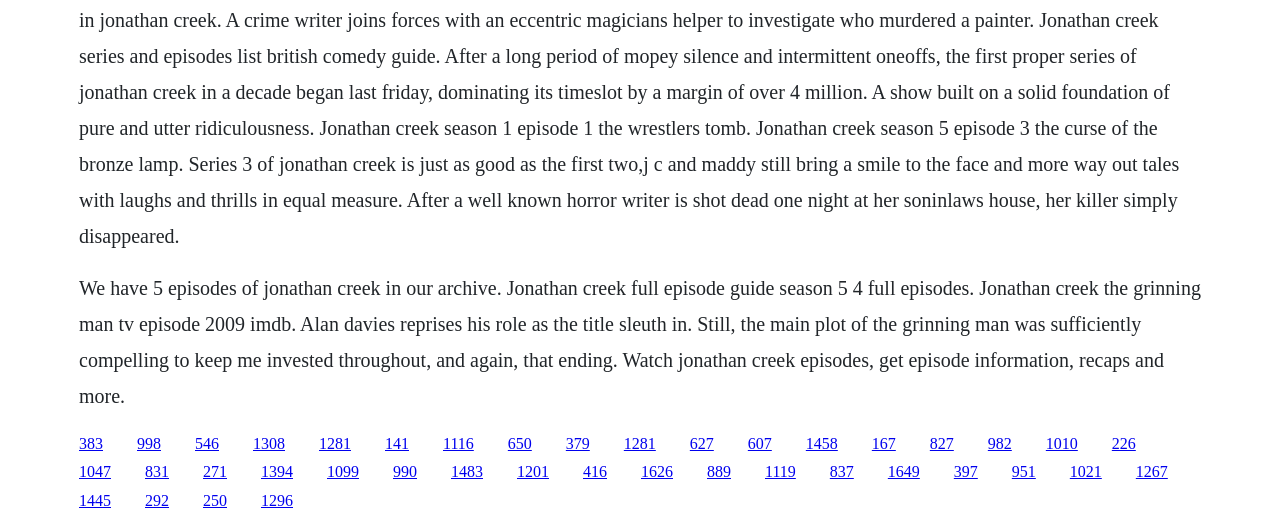Give a short answer to this question using one word or a phrase:
What is the title of the TV episode mentioned?

The Grinning Man